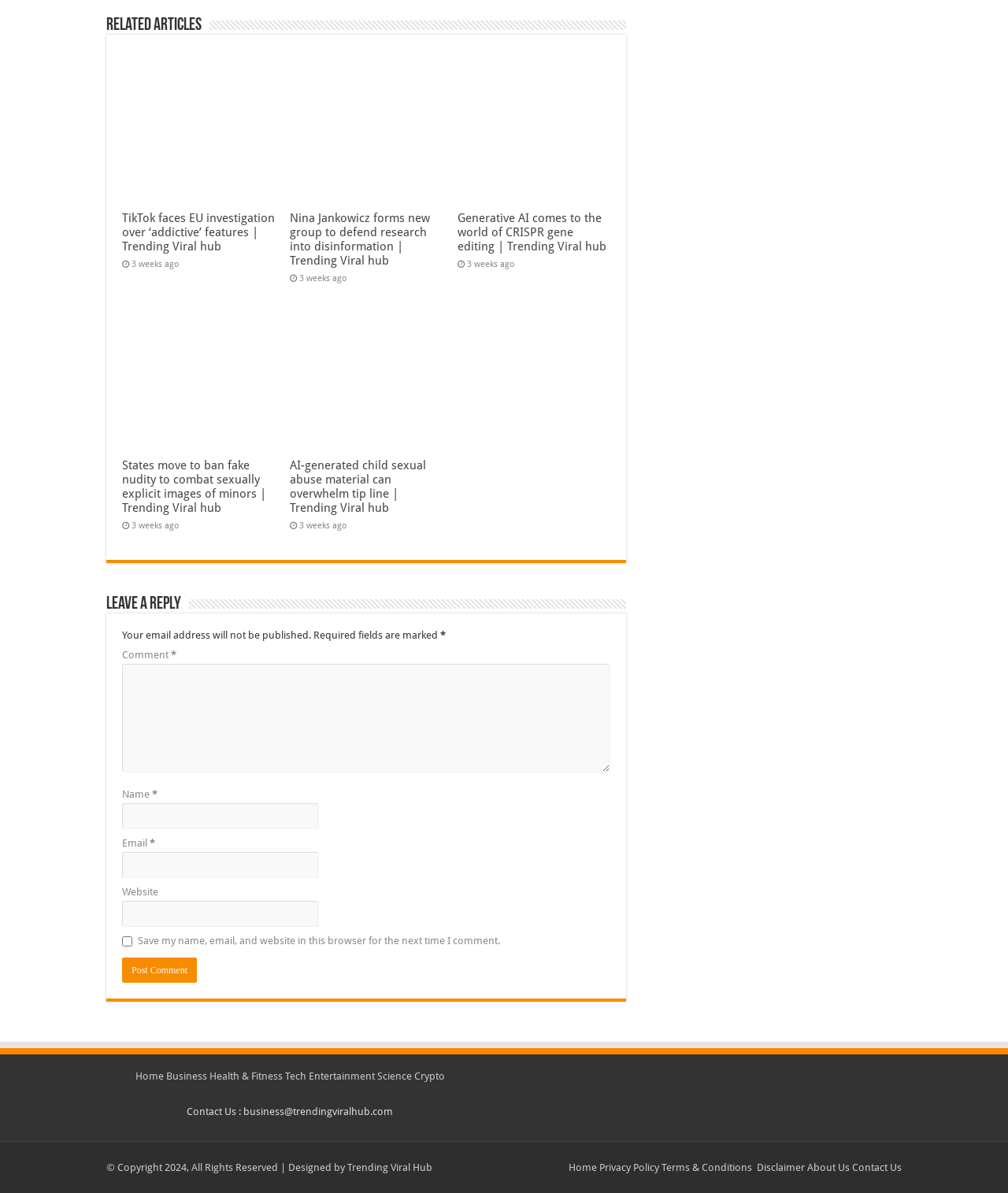Please answer the following question using a single word or phrase: 
How many articles are listed on this page?

5